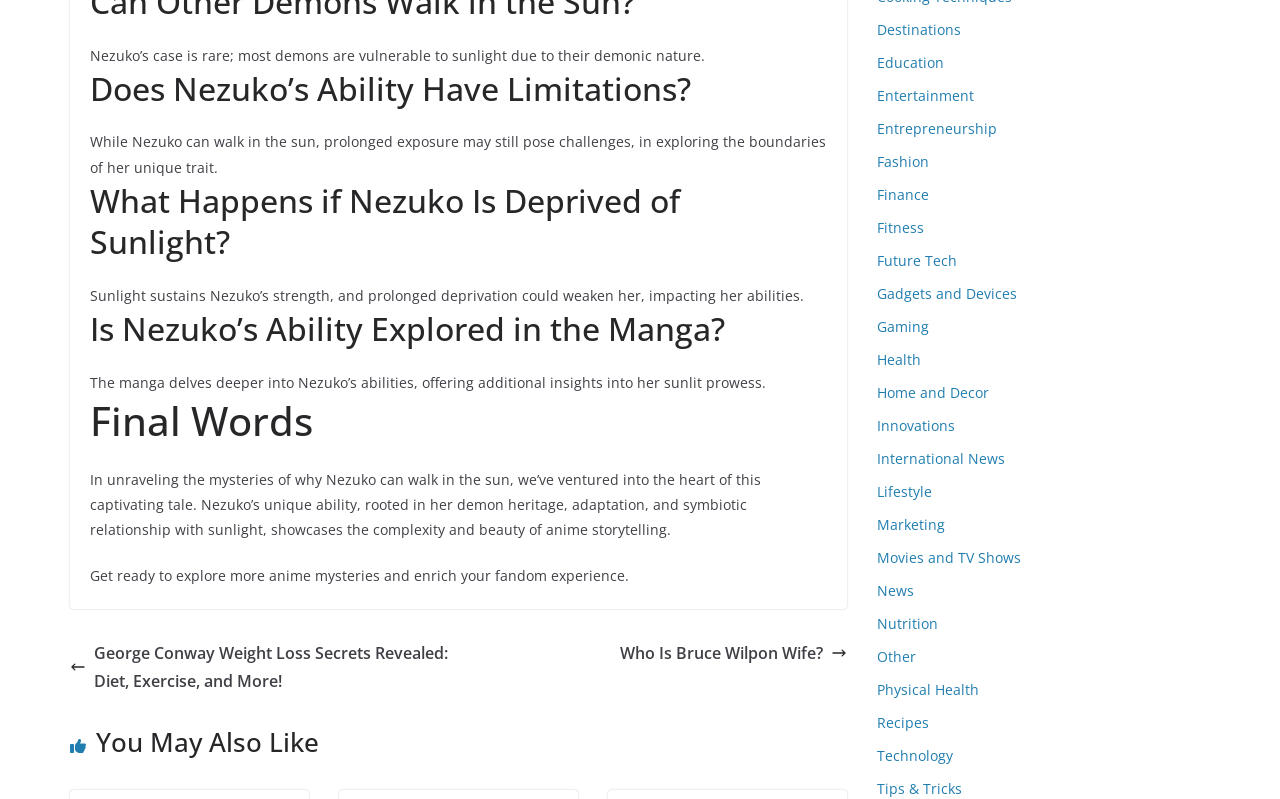Respond to the question below with a single word or phrase:
What is the topic of the final section of the webpage?

Final Words